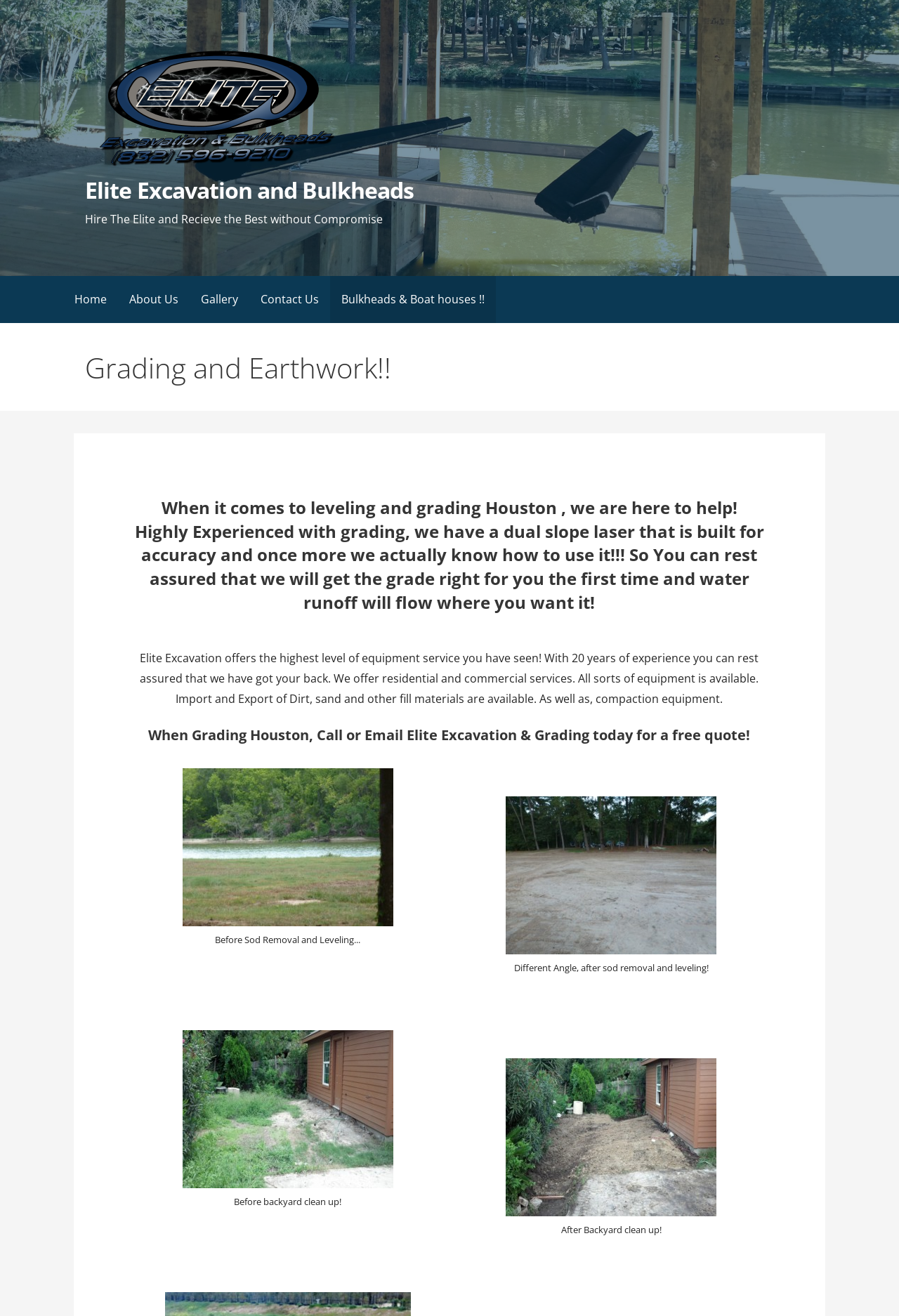Can you locate the main headline on this webpage and provide its text content?

Elite Excavation and Bulkheads